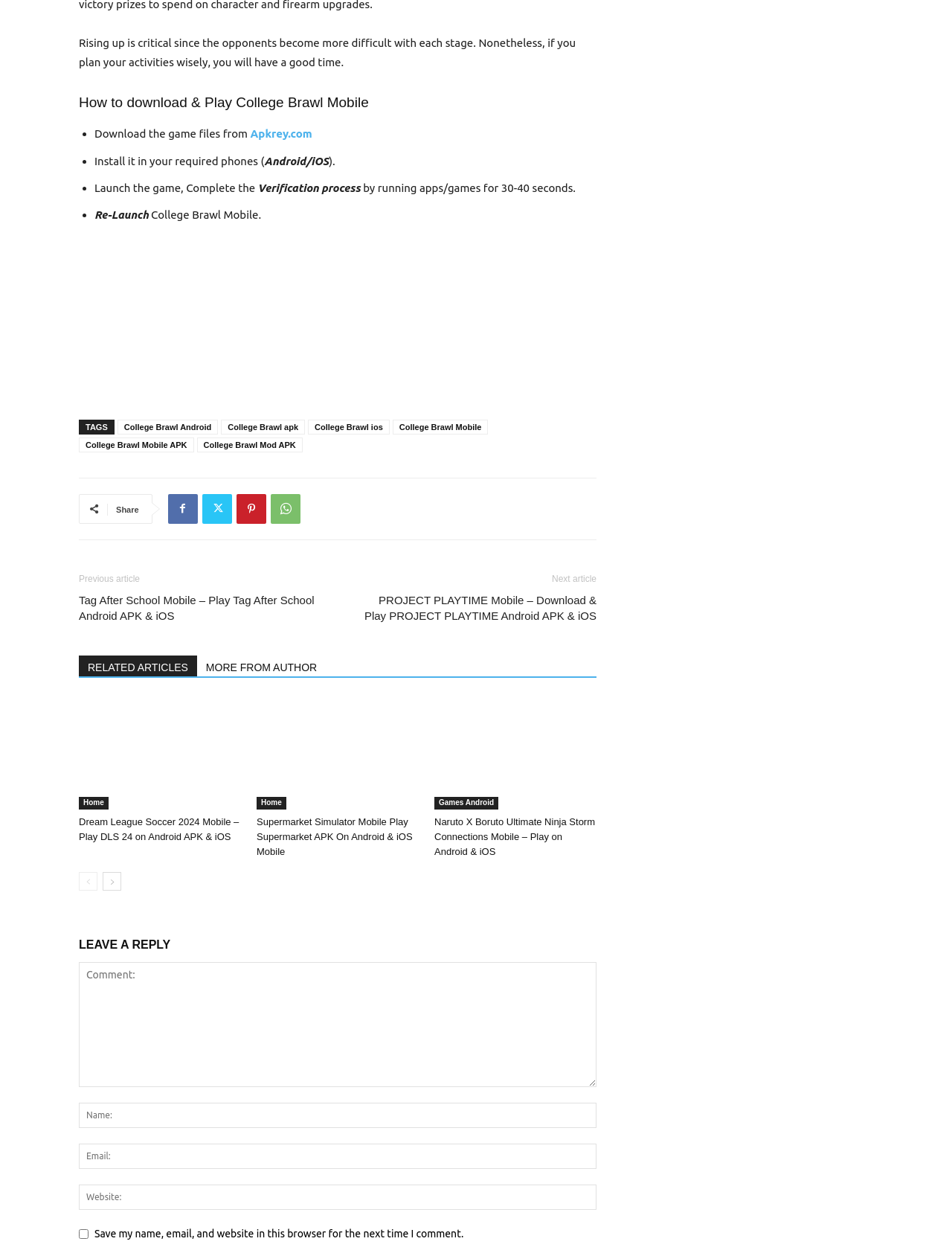Given the element description, predict the bounding box coordinates in the format (top-left x, top-left y, bottom-right x, bottom-right y), using floating point numbers between 0 and 1: name="comment" placeholder="Comment:"

[0.083, 0.768, 0.627, 0.867]